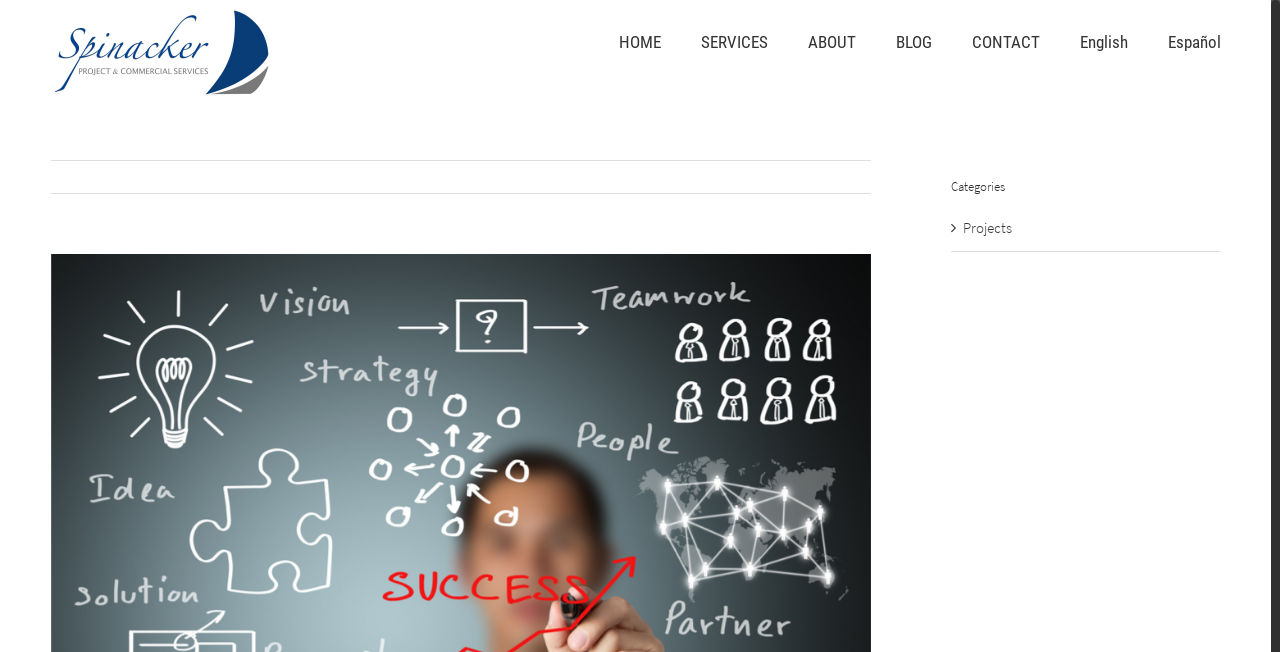Identify the bounding box coordinates of the clickable region to carry out the given instruction: "Go to CONTACT page".

[0.759, 0.0, 0.812, 0.129]